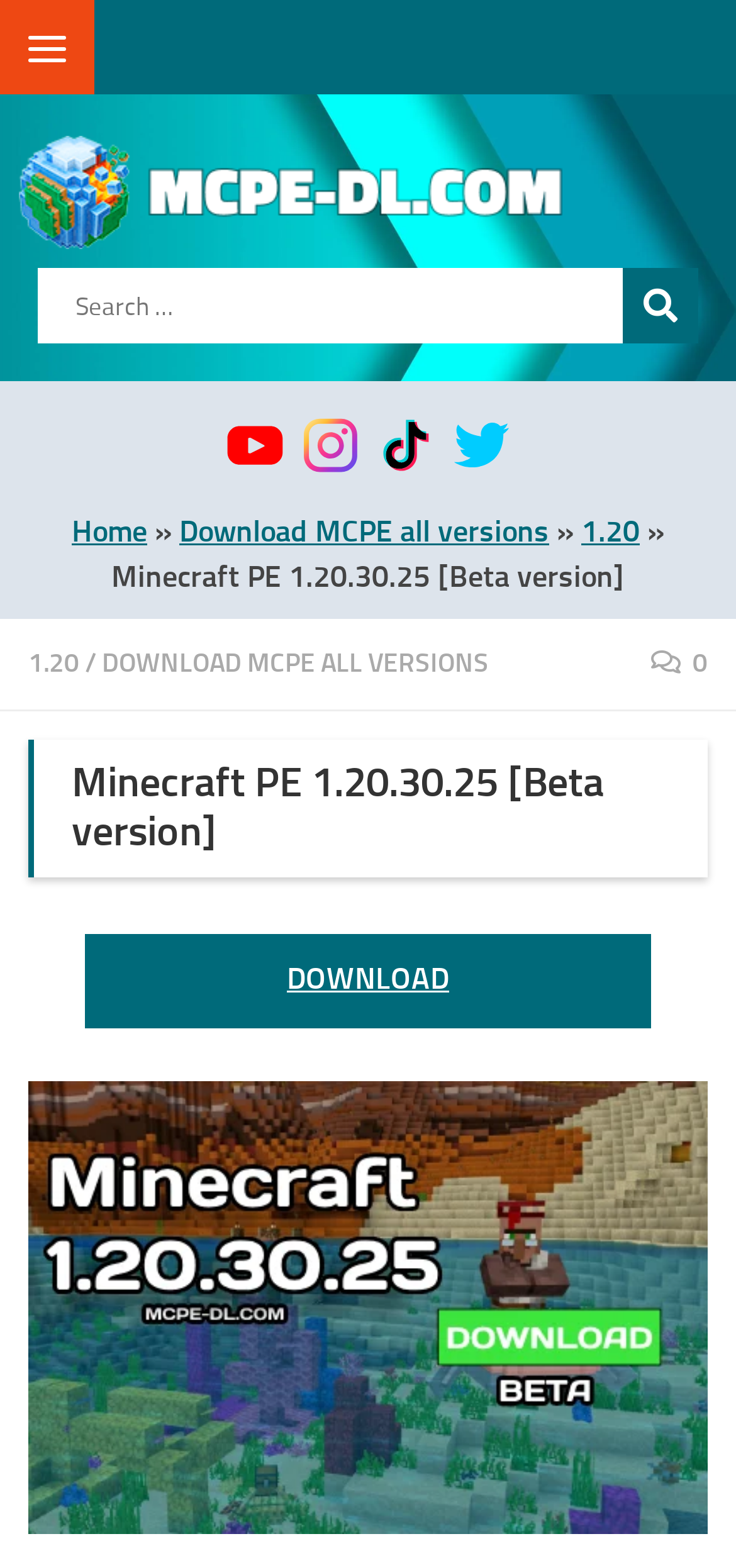Pinpoint the bounding box coordinates of the clickable area necessary to execute the following instruction: "Click on the menu". The coordinates should be given as four float numbers between 0 and 1, namely [left, top, right, bottom].

[0.0, 0.0, 0.128, 0.06]